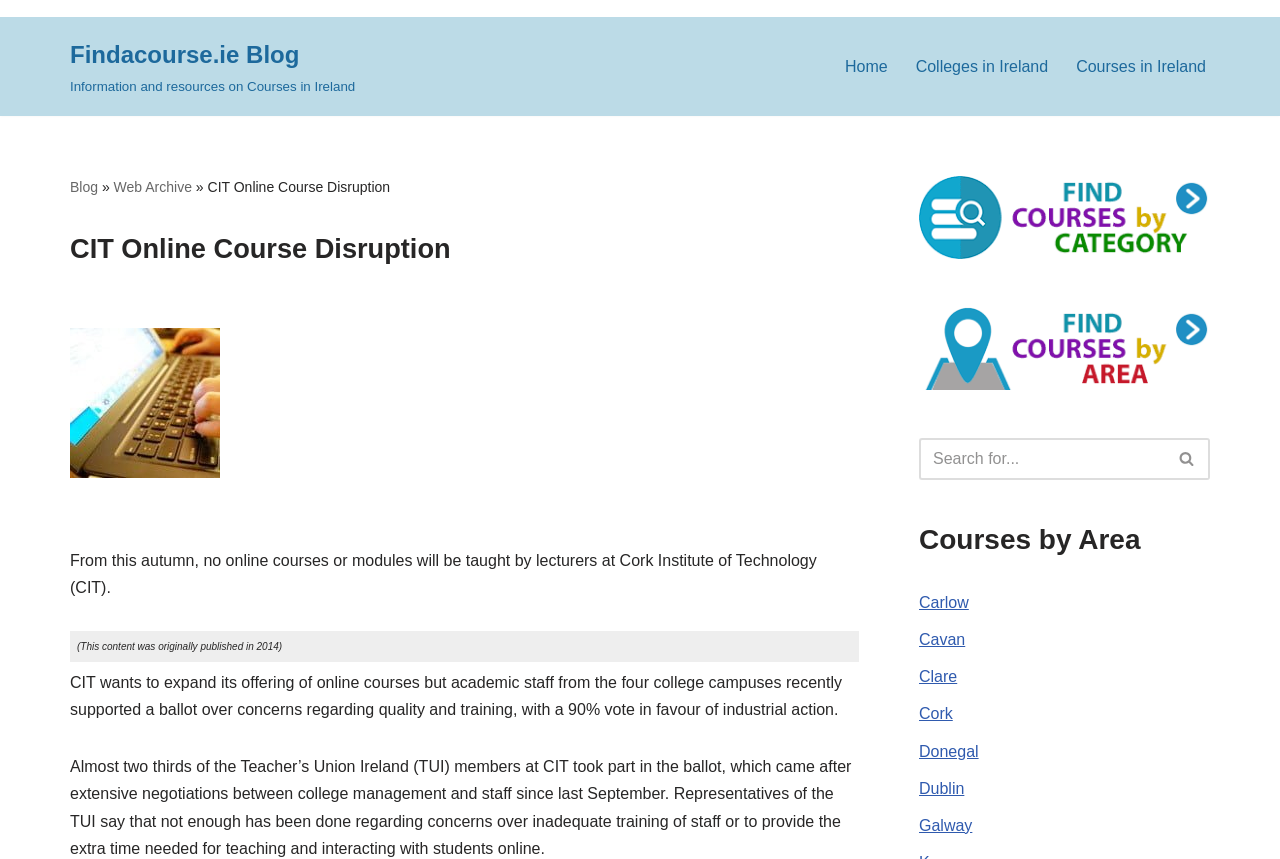Using the information in the image, could you please answer the following question in detail:
What is the purpose of the search box?

The search box is used to find courses in Ireland, as indicated by the links 'Find courses in Ireland by Category' and 'Find courses in Ireland by Area' nearby.